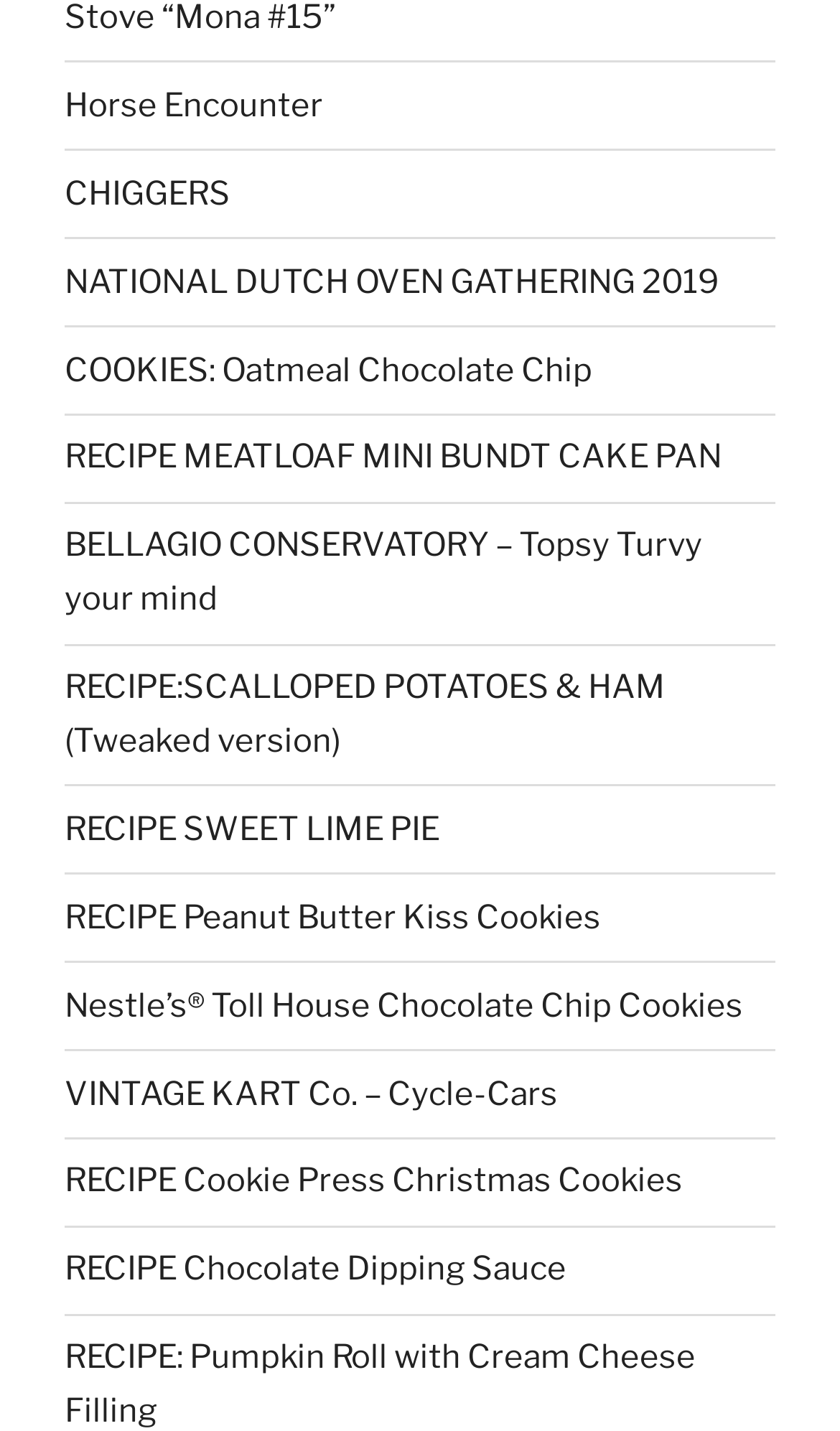How many links are above the 'COOKIES: Oatmeal Chocolate Chip' link?
Using the visual information, answer the question in a single word or phrase.

3